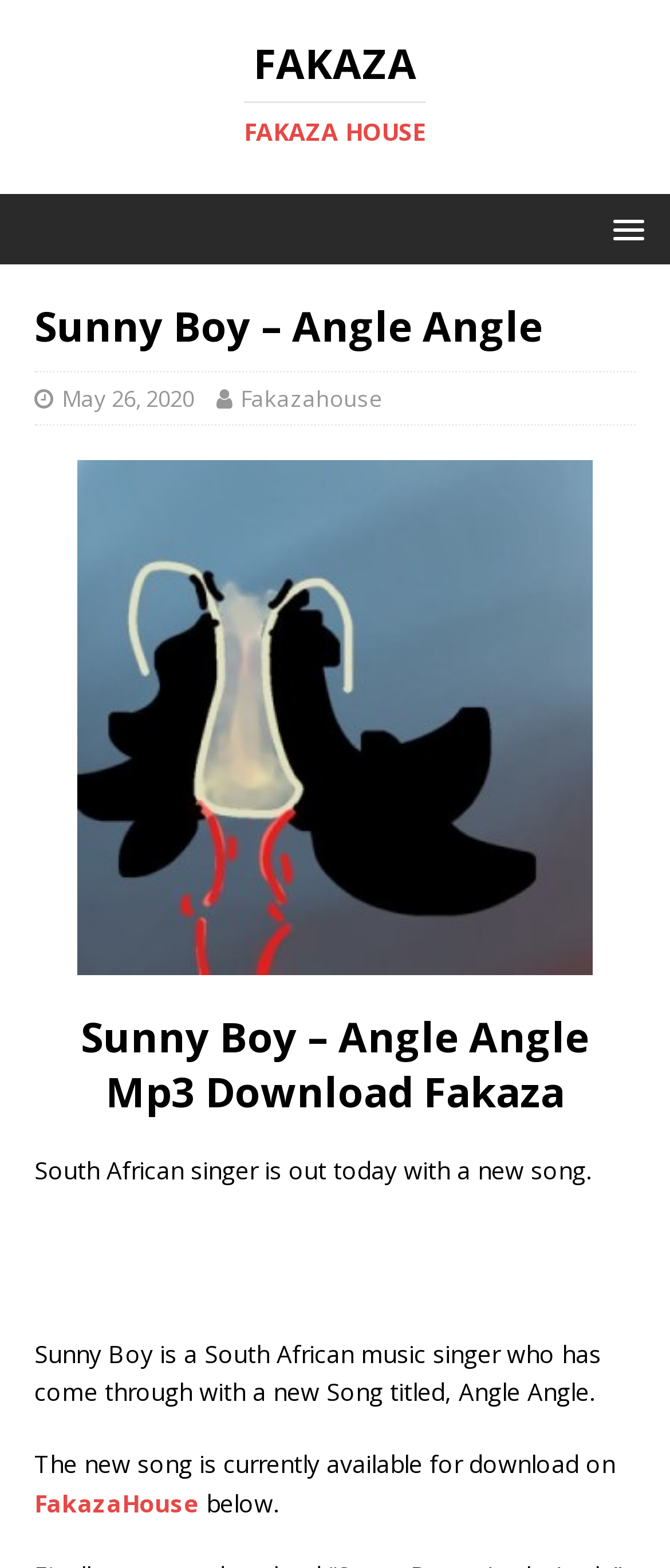When was the song released?
From the details in the image, answer the question comprehensively.

The link 'May 26, 2020' is present in the webpage, indicating the release date of the song.